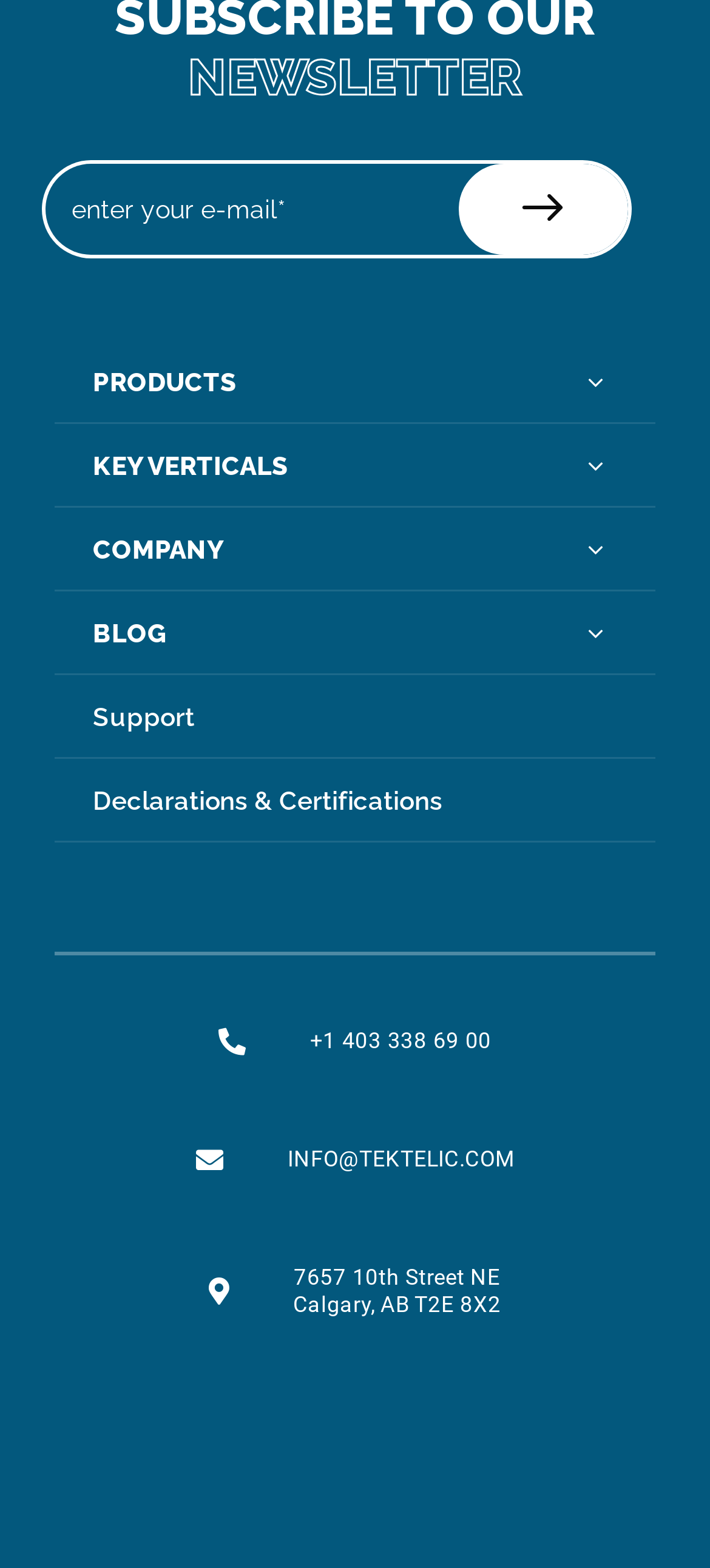What is the phone number listed on the webpage?
Use the information from the image to give a detailed answer to the question.

The phone number is listed as a link on the webpage, indicating that it is a contact number for the company or organization.